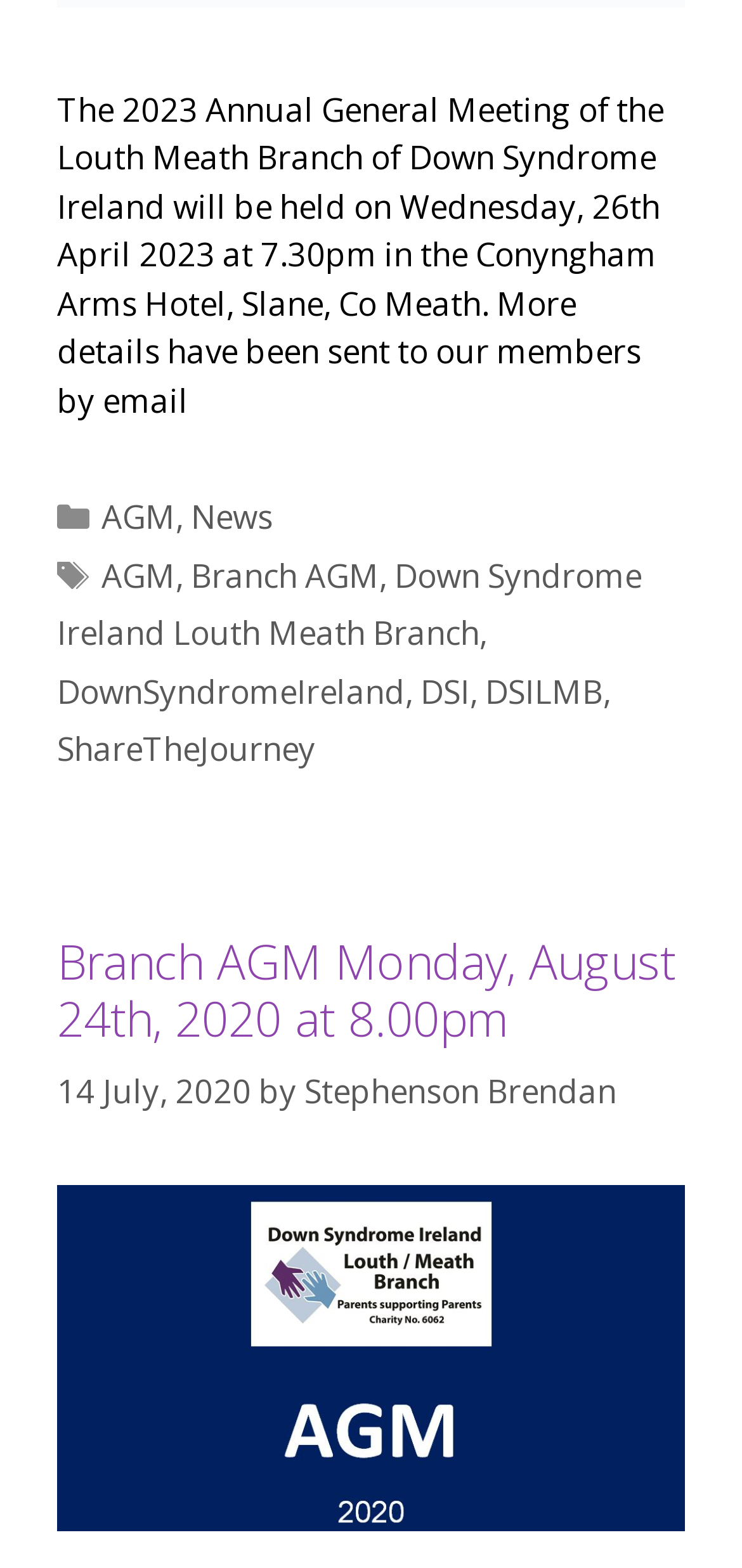Determine the bounding box coordinates for the clickable element required to fulfill the instruction: "visit the author's page". Provide the coordinates as four float numbers between 0 and 1, i.e., [left, top, right, bottom].

None